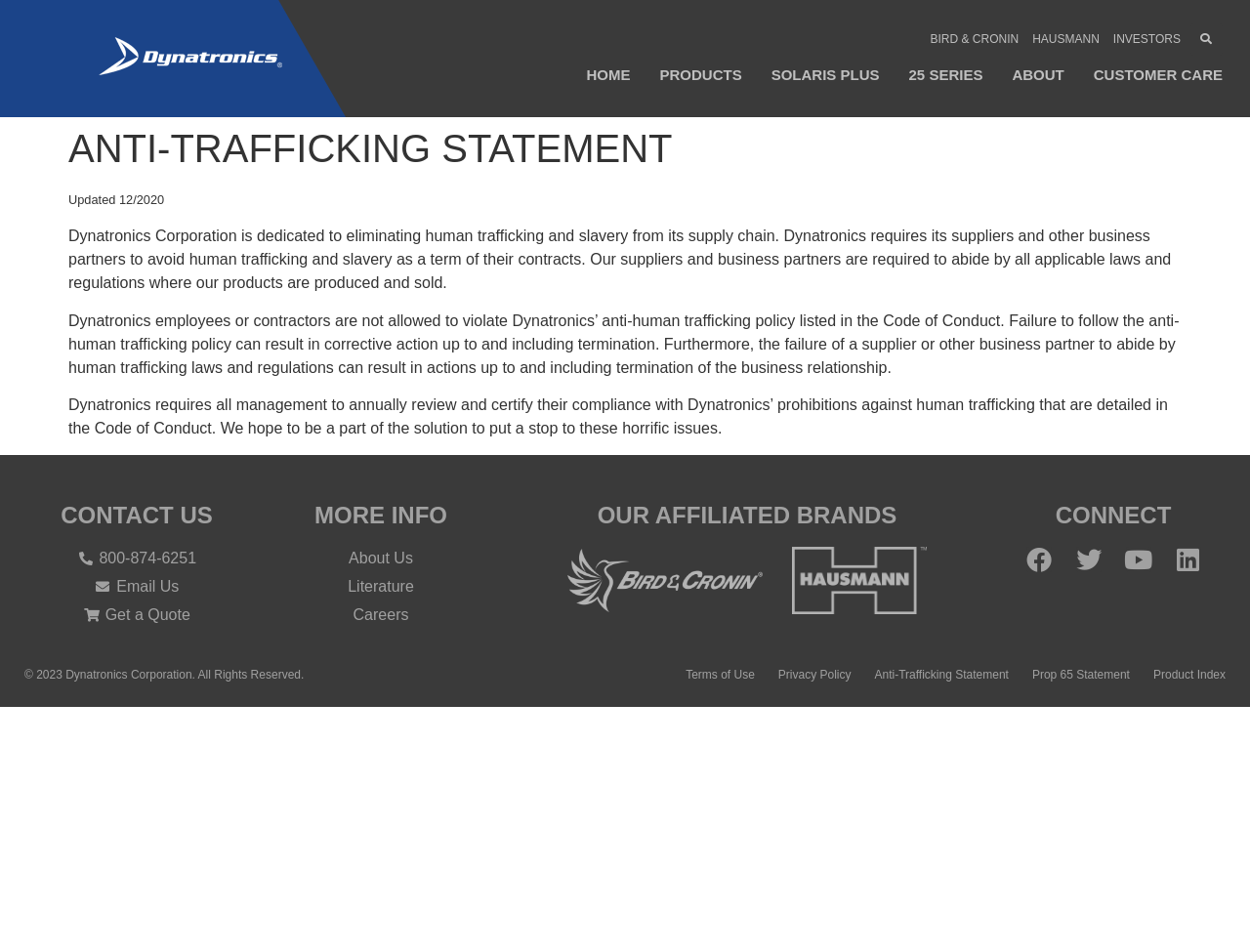Find the bounding box of the UI element described as follows: "Prop 65 Statement".

[0.826, 0.699, 0.904, 0.718]